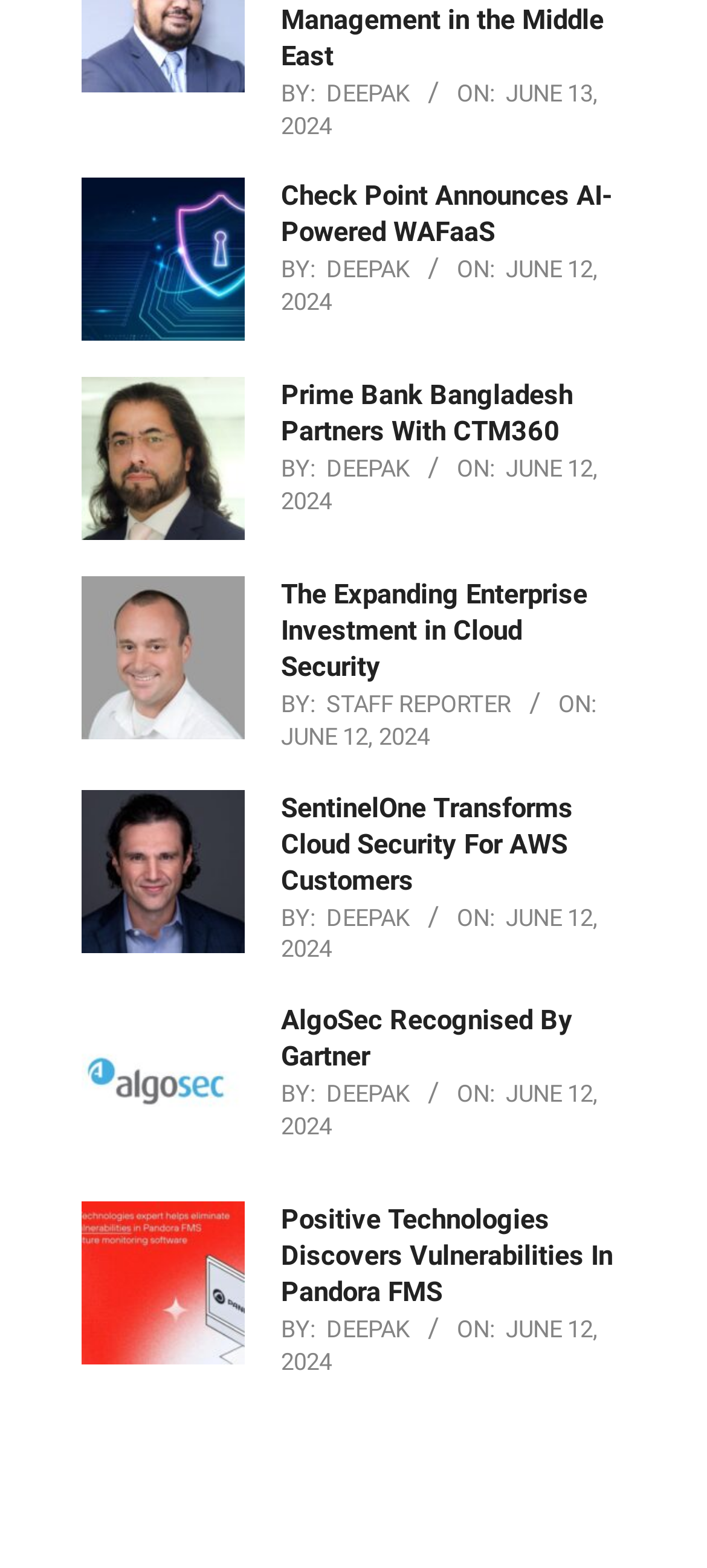Provide a single word or phrase to answer the given question: 
Who is the author of the article 'SentinelOne Transforms Cloud Security For AWS Customers'?

DEEPAK